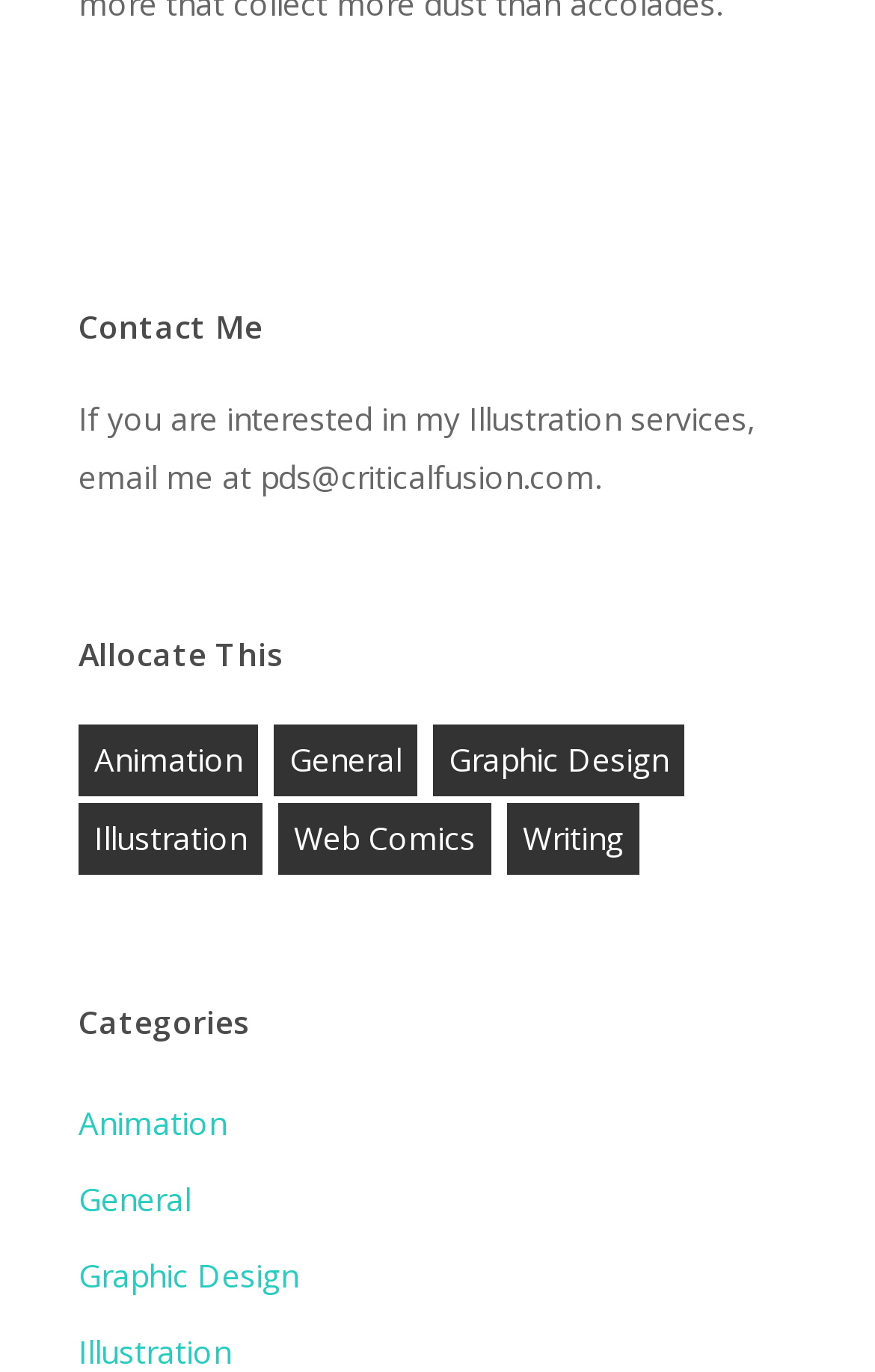Determine the bounding box coordinates of the region that needs to be clicked to achieve the task: "Contact the illustrator".

[0.09, 0.289, 0.864, 0.363]